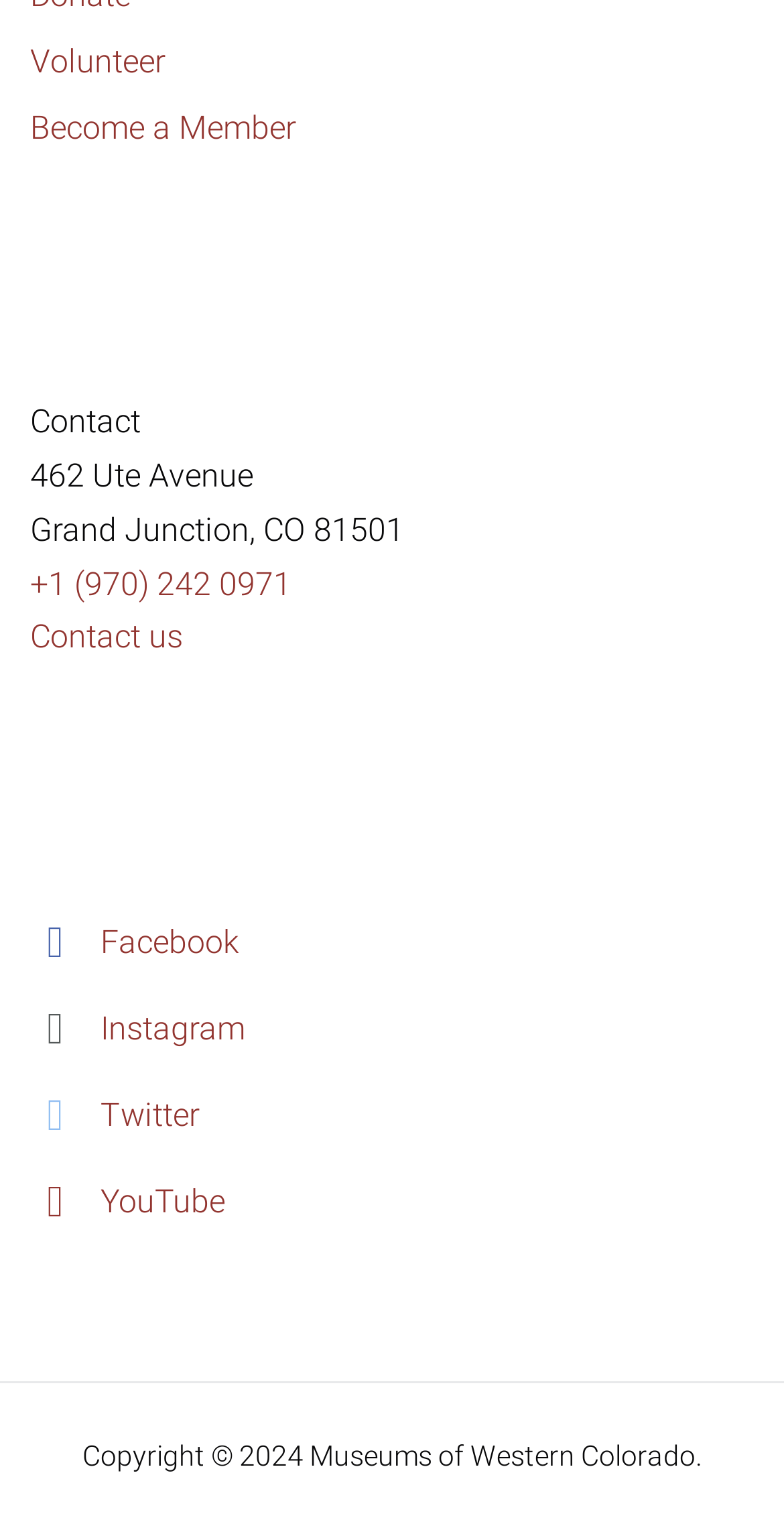Pinpoint the bounding box coordinates of the clickable area necessary to execute the following instruction: "Click on Volunteer". The coordinates should be given as four float numbers between 0 and 1, namely [left, top, right, bottom].

[0.038, 0.027, 0.21, 0.052]